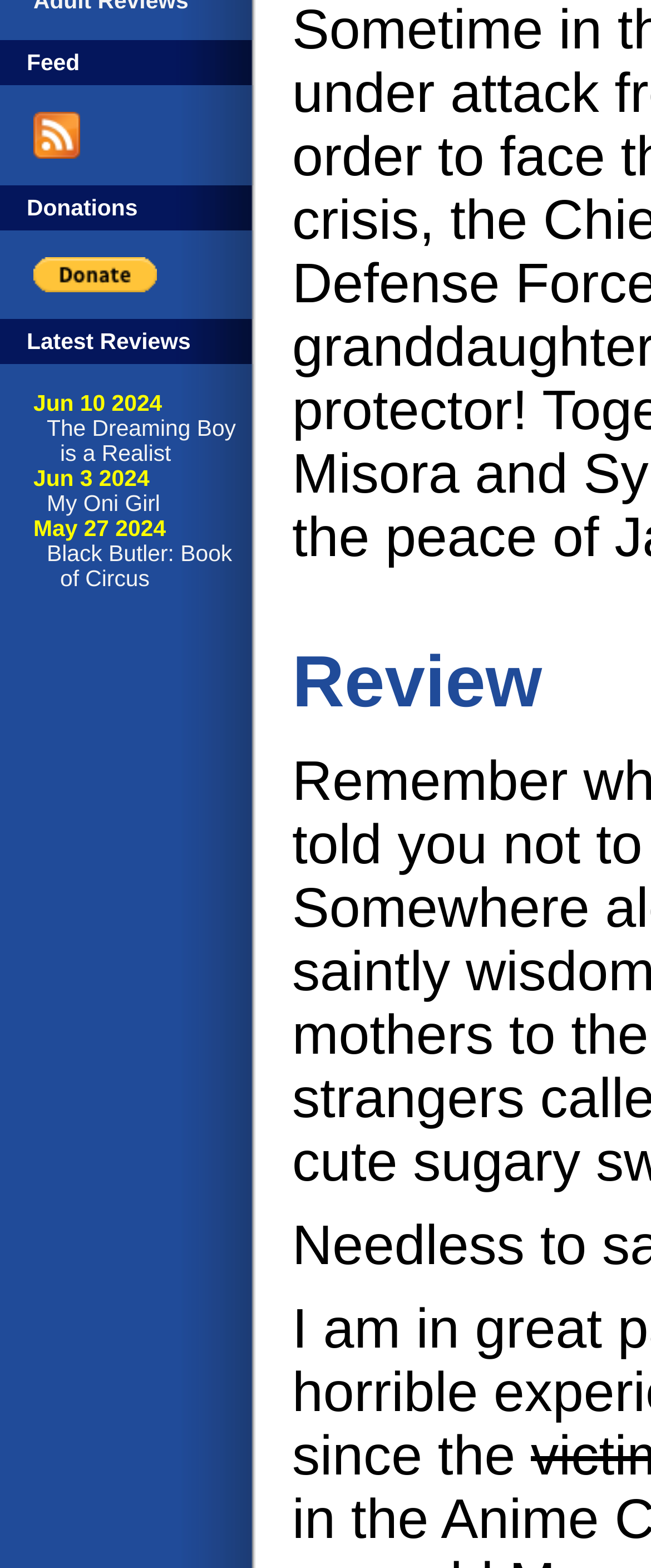Given the description: "Black Butler: Book of Circus", determine the bounding box coordinates of the UI element. The coordinates should be formatted as four float numbers between 0 and 1, [left, top, right, bottom].

[0.072, 0.345, 0.357, 0.377]